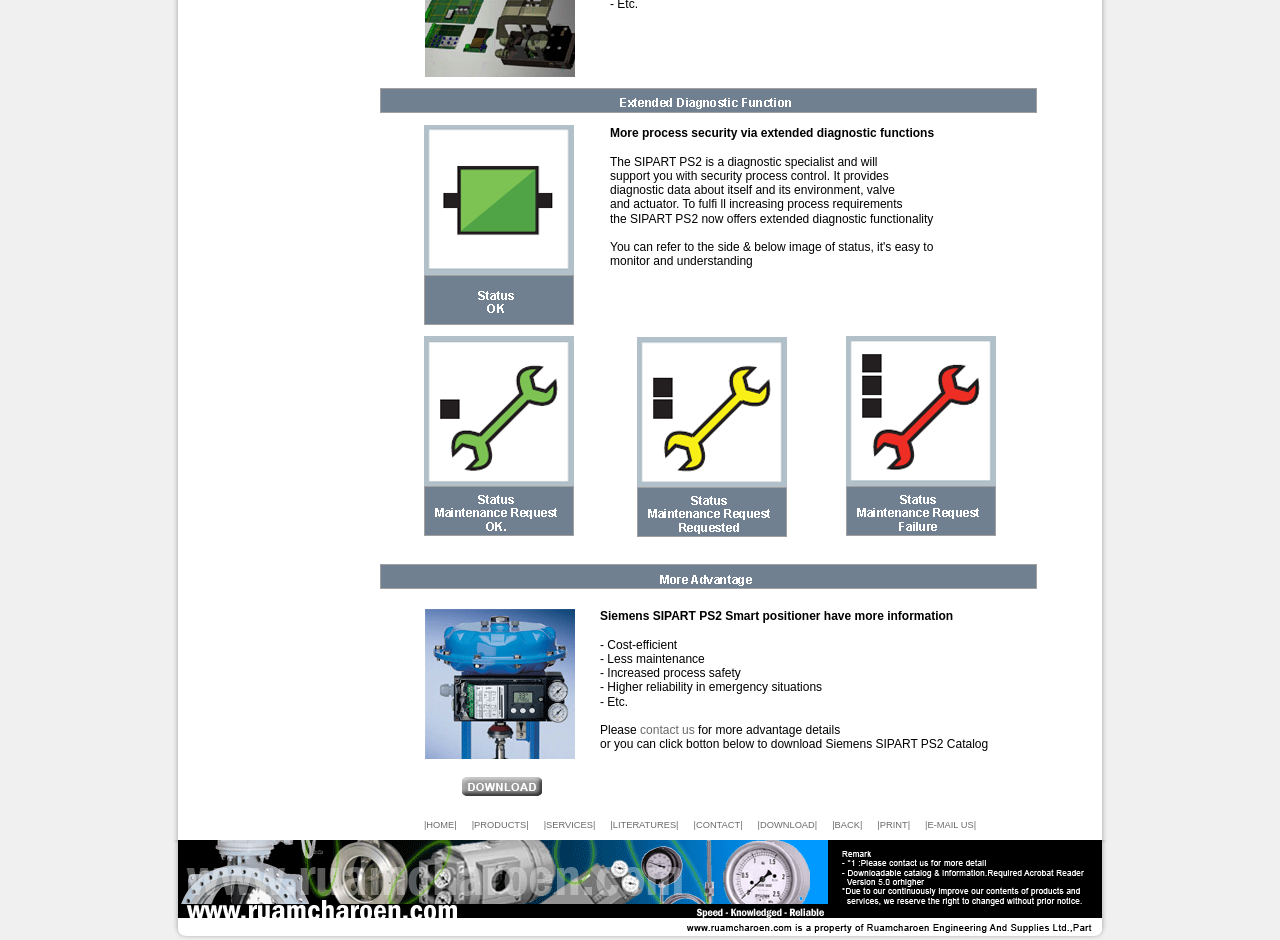Please indicate the bounding box coordinates of the element's region to be clicked to achieve the instruction: "contact us". Provide the coordinates as four float numbers between 0 and 1, i.e., [left, top, right, bottom].

[0.497, 0.769, 0.543, 0.784]